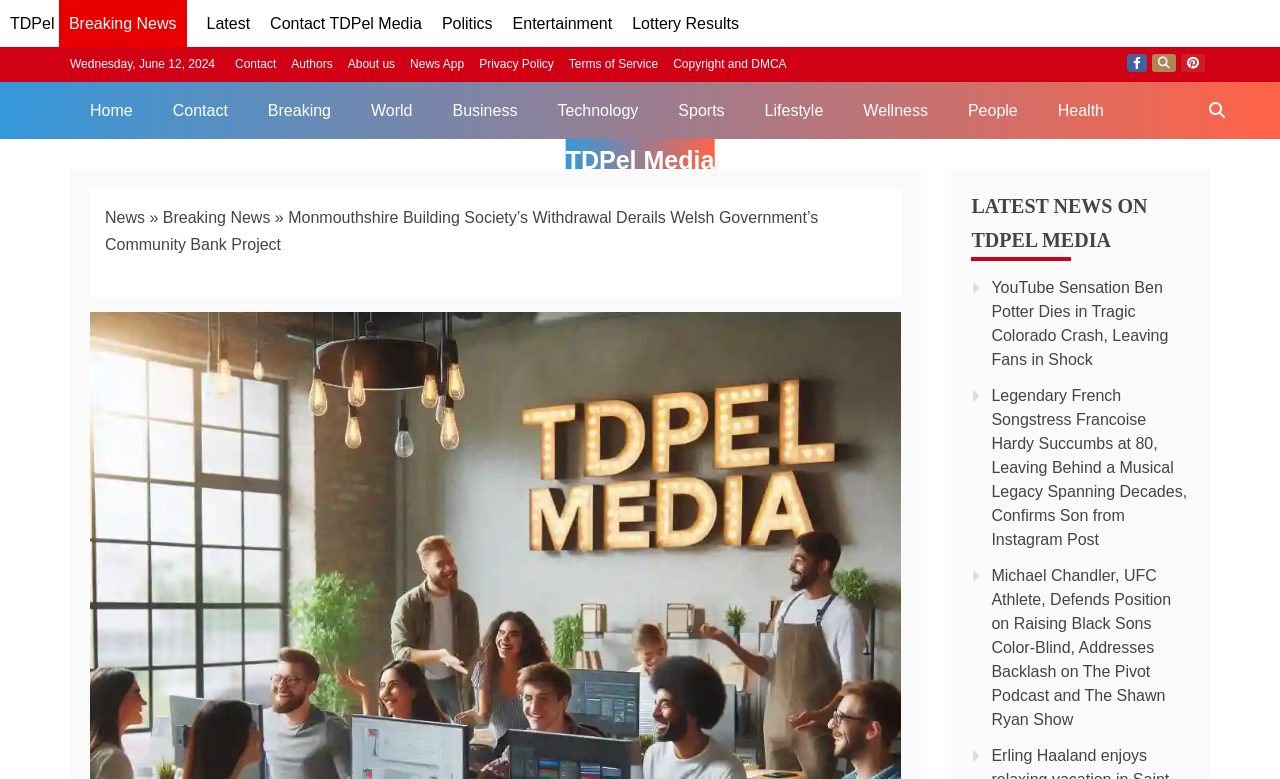Provide a brief response to the question using a single word or phrase: 
What is the date displayed on the webpage?

Wednesday, June 12, 2024